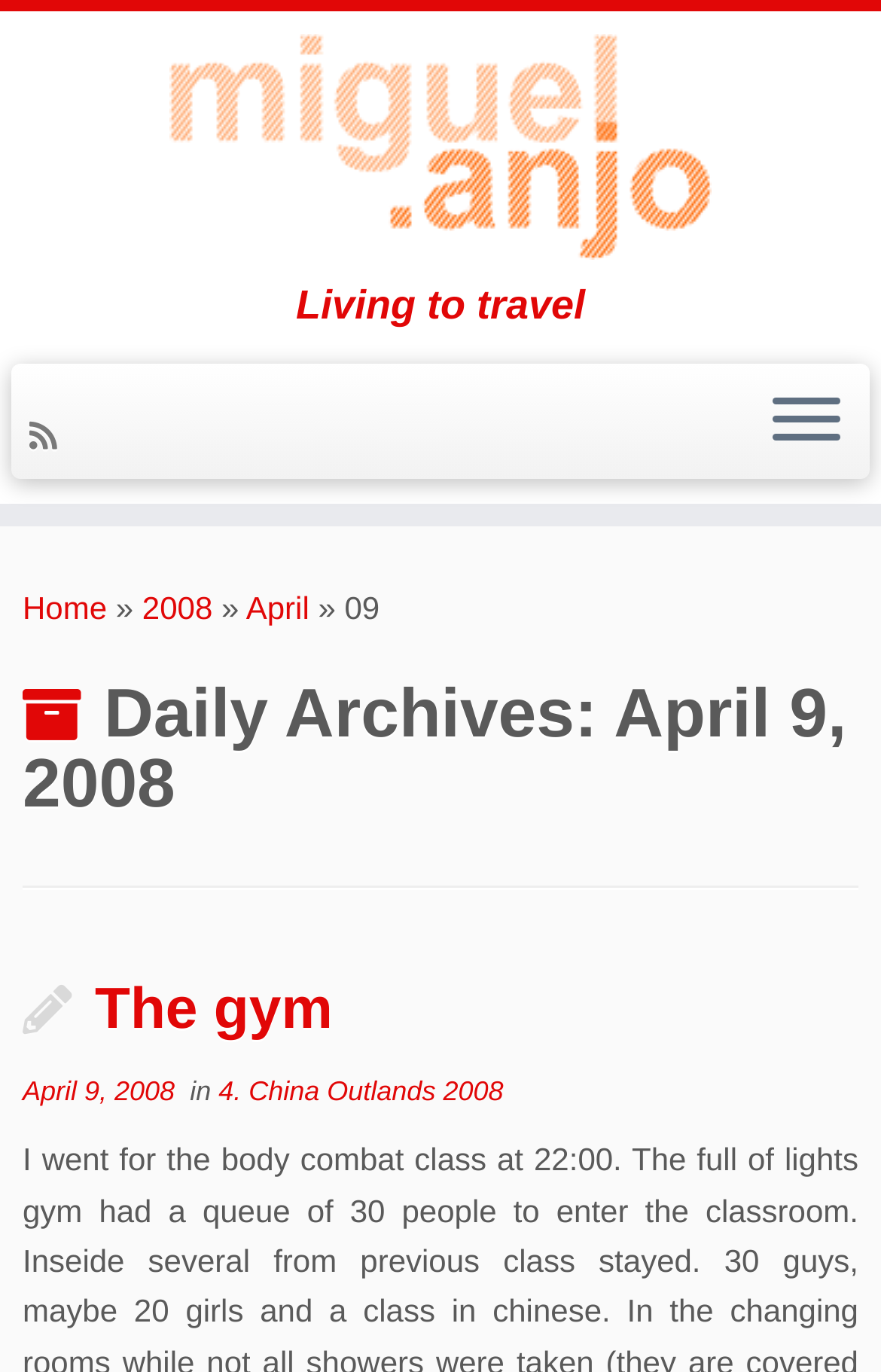Find the bounding box coordinates of the element to click in order to complete this instruction: "Subscribe to the rss feed". The bounding box coordinates must be four float numbers between 0 and 1, denoted as [left, top, right, bottom].

[0.033, 0.305, 0.079, 0.331]